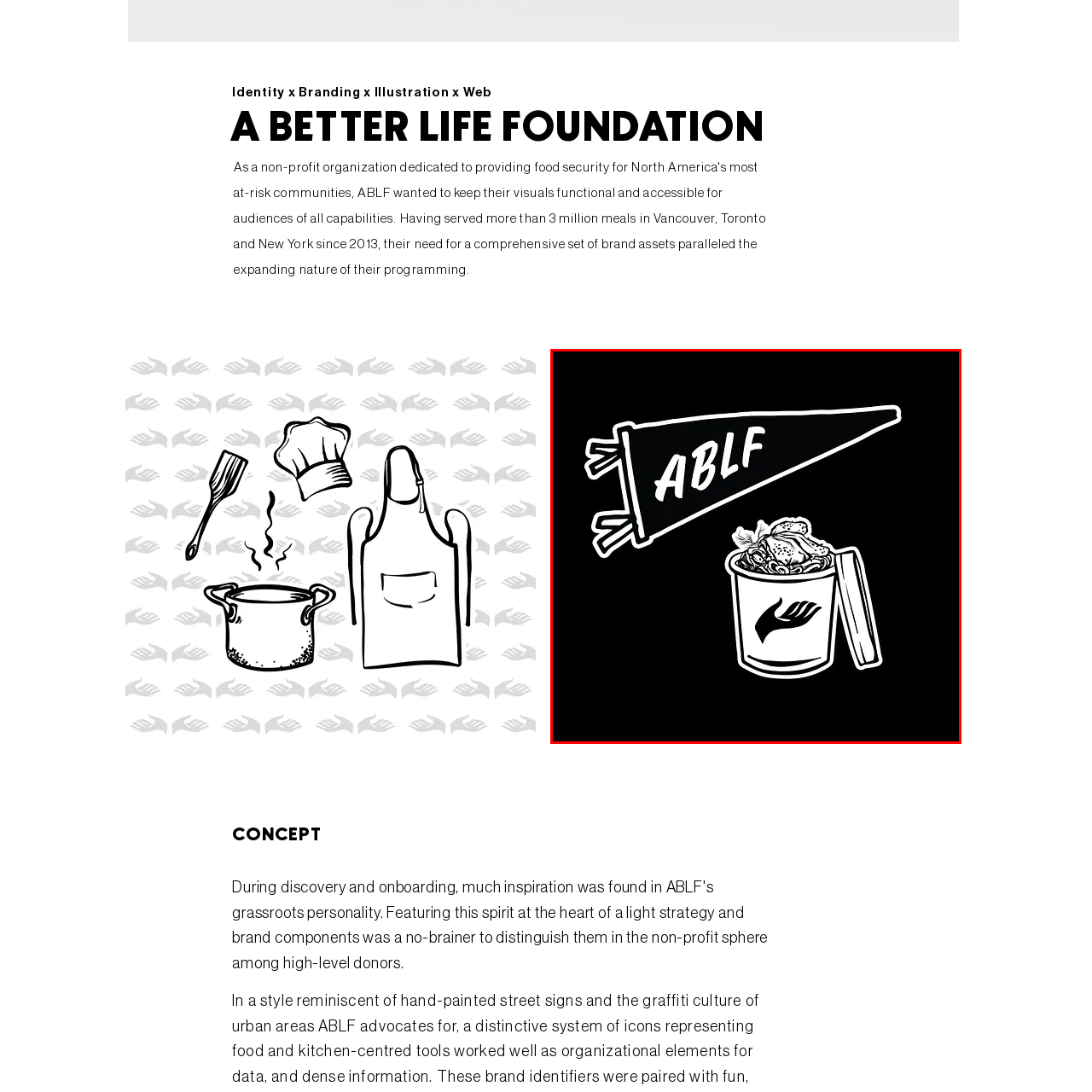Elaborate on the image enclosed by the red box with a detailed description.

The image features a stylized graphic incorporating two prominent elements associated with the A Better Life Foundation (ABLF). On the left, a triangular pennant displays the acronym "ABLF" in bold, white letters against a black backdrop, symbolizing the organization's identity and mission. Adjacent to the pennant, there is an illustration of a food container overflowing with various food items, highlighting the foundation's dedication to food security. The container is adorned with a hand symbol, representing care and community support. This visual encapsulates ABLF's efforts towards nourishing at-risk communities while emphasizing accessibility and functionality in their branding. The black background enhances the contrast, making the elements stand out and effectively communicating the foundation's grassroots spirit and commitment to their cause.